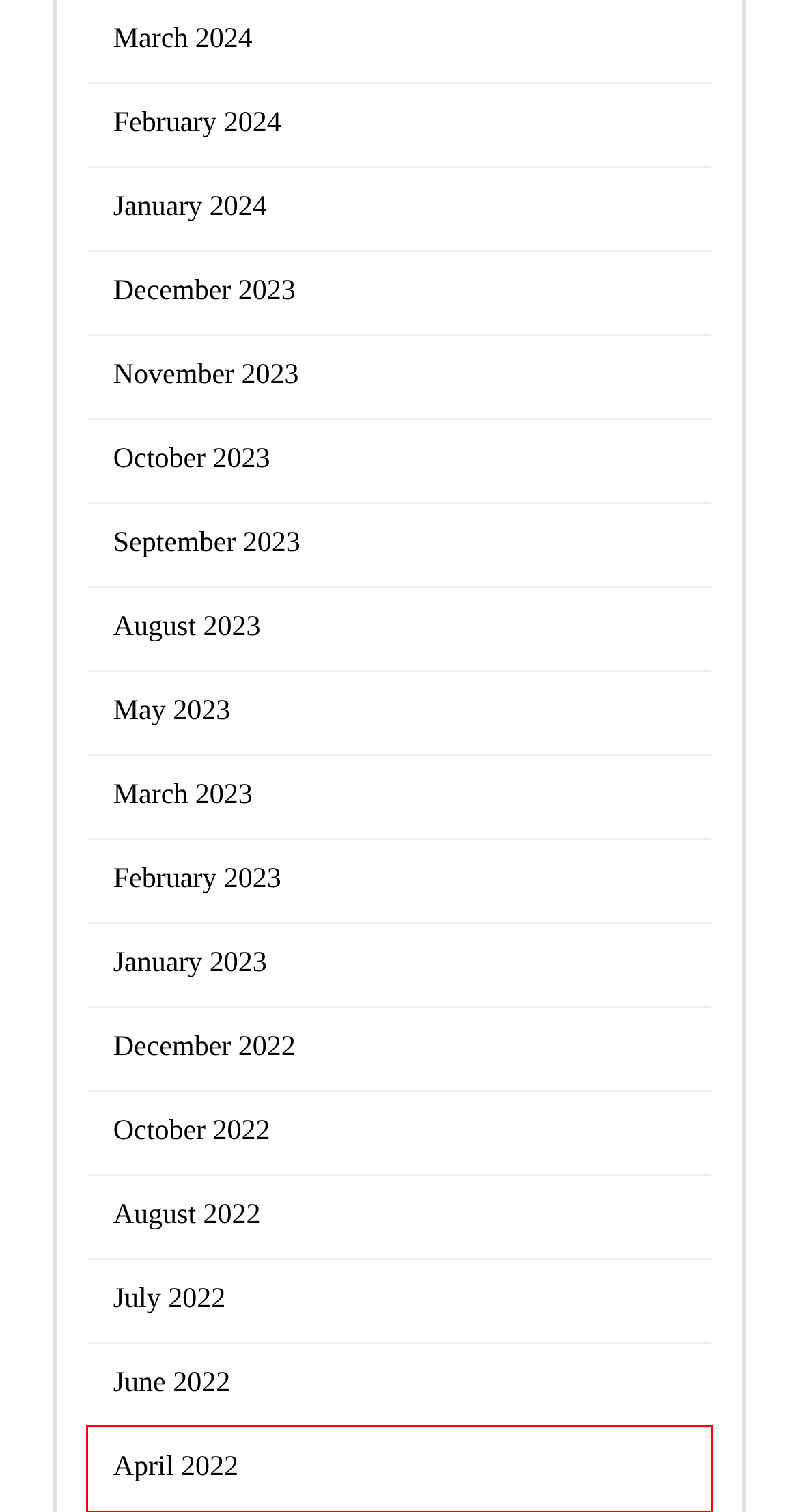You are given a screenshot of a webpage with a red rectangle bounding box around an element. Choose the best webpage description that matches the page after clicking the element in the bounding box. Here are the candidates:
A. March 2023 – Airline Ticket Promotions
B. April 2022 – Airline Ticket Promotions
C. August 2023 – Airline Ticket Promotions
D. November 2023 – Airline Ticket Promotions
E. February 2024 – Airline Ticket Promotions
F. May 2023 – Airline Ticket Promotions
G. January 2023 – Airline Ticket Promotions
H. December 2022 – Airline Ticket Promotions

B